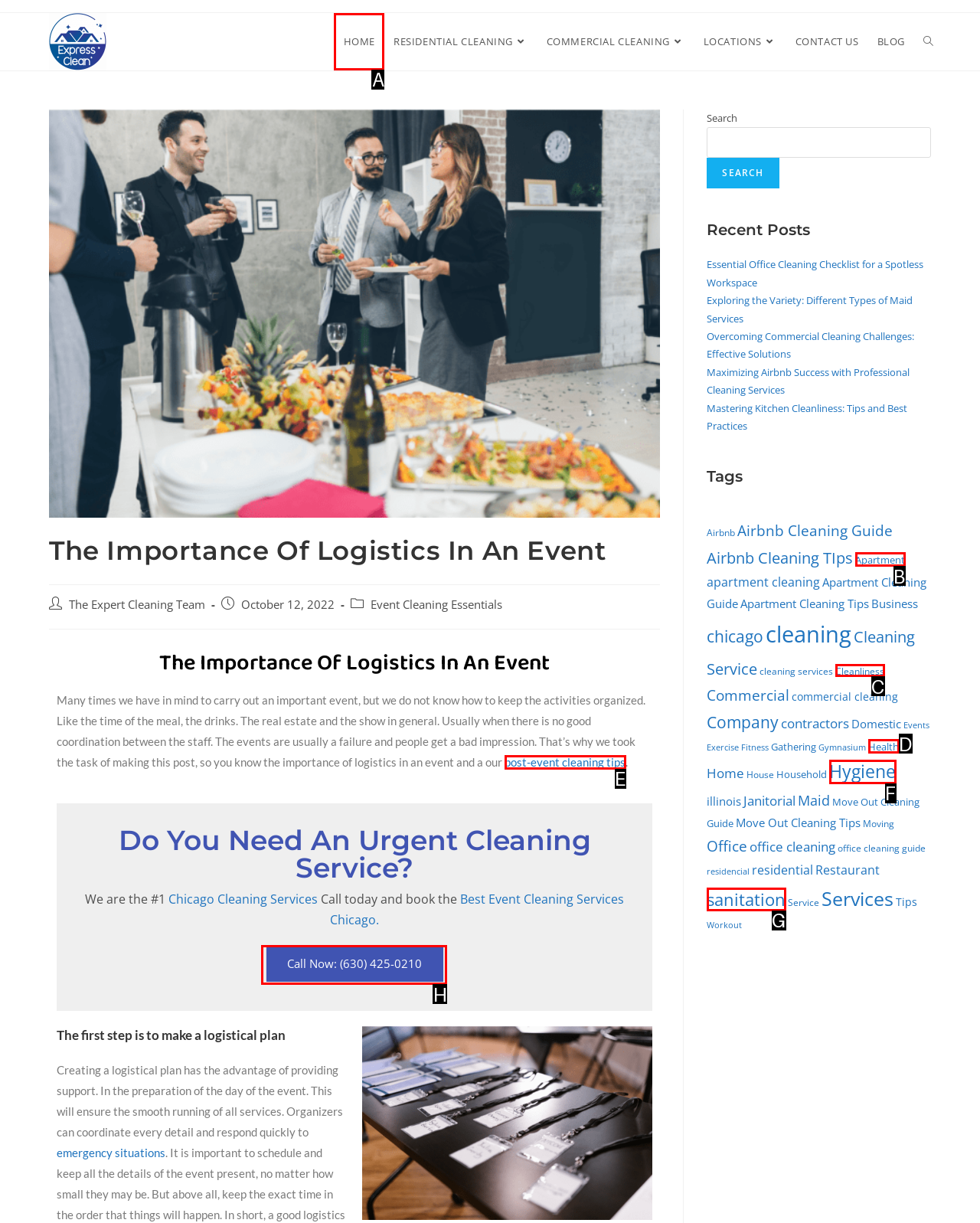Which option should I select to accomplish the task: Call the event cleaning service? Respond with the corresponding letter from the given choices.

H